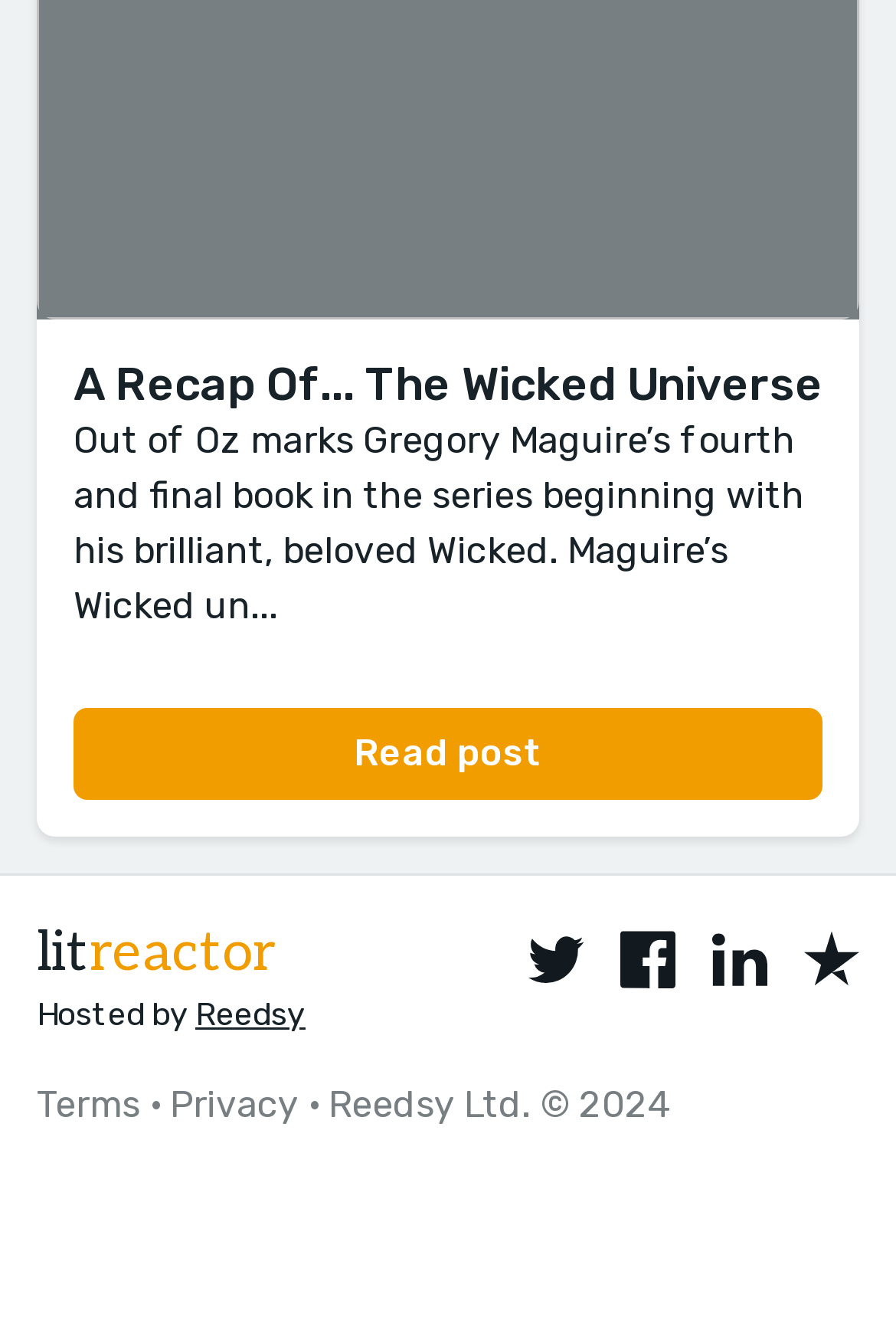Carefully observe the image and respond to the question with a detailed answer:
How many social media links are available?

There are three social media links available in the footer section of the webpage, which are Twitter, Facebook, and LinkedIn.